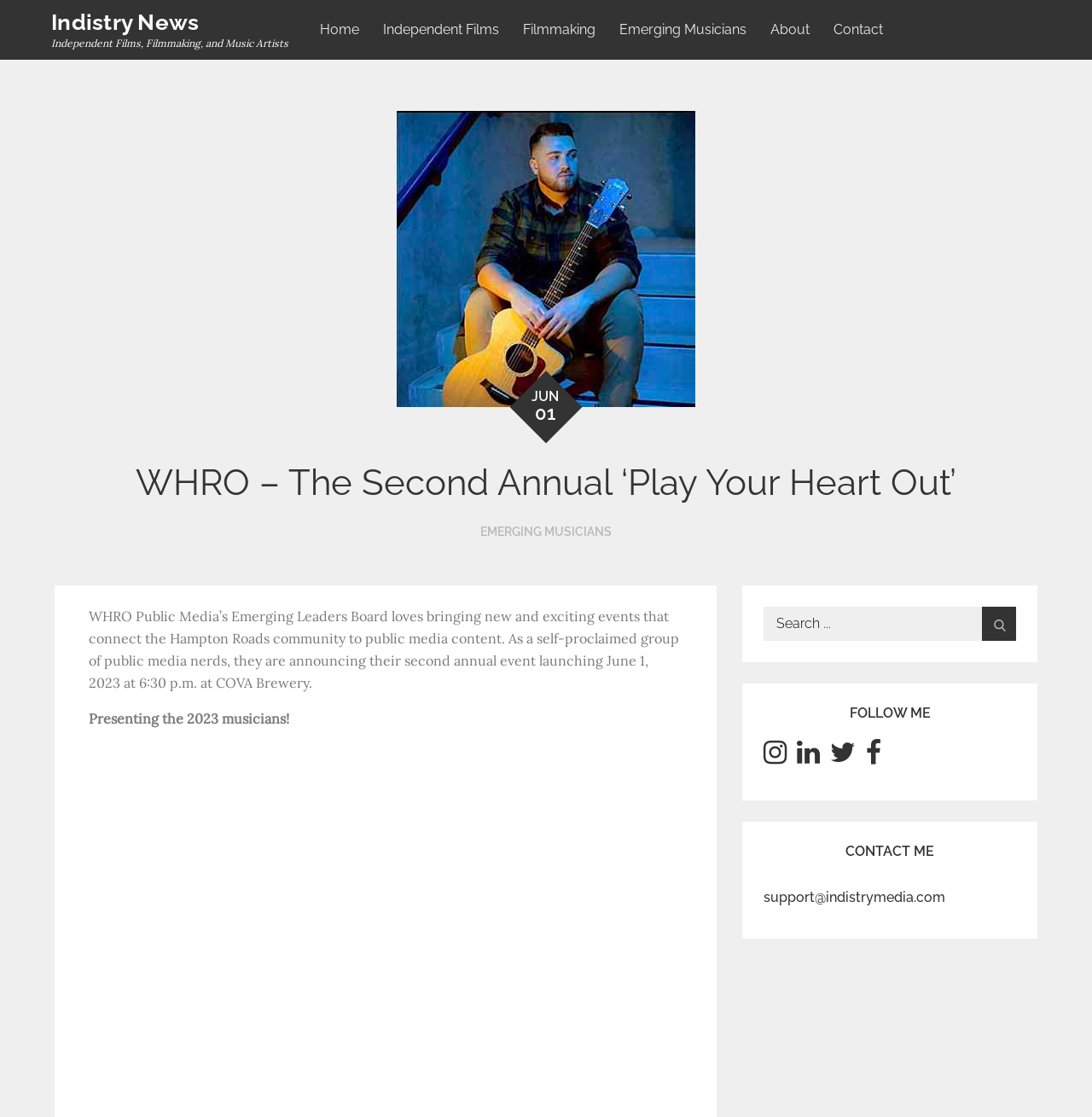Locate the bounding box coordinates of the element's region that should be clicked to carry out the following instruction: "Follow on Facebook". The coordinates need to be four float numbers between 0 and 1, i.e., [left, top, right, bottom].

[0.7, 0.671, 0.721, 0.686]